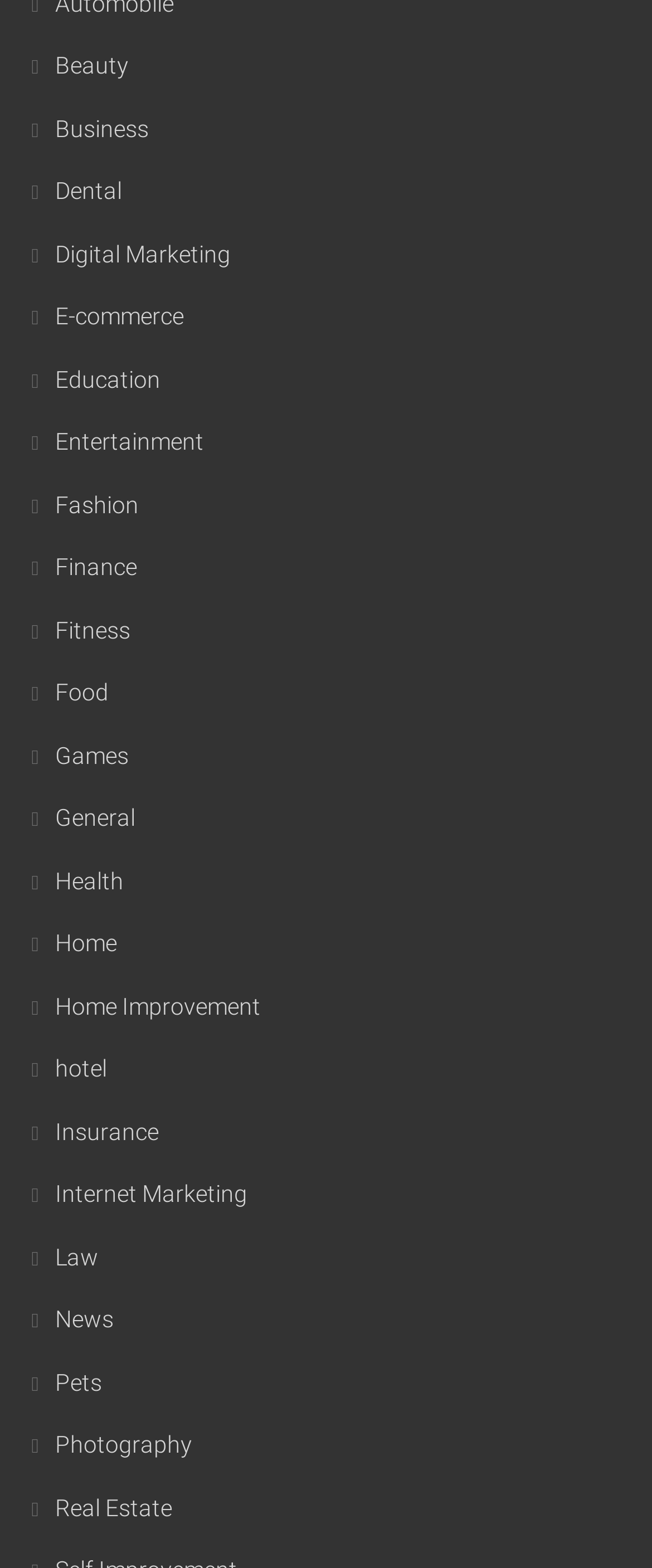Please specify the bounding box coordinates of the clickable region necessary for completing the following instruction: "Learn about Health". The coordinates must consist of four float numbers between 0 and 1, i.e., [left, top, right, bottom].

[0.038, 0.553, 0.19, 0.57]